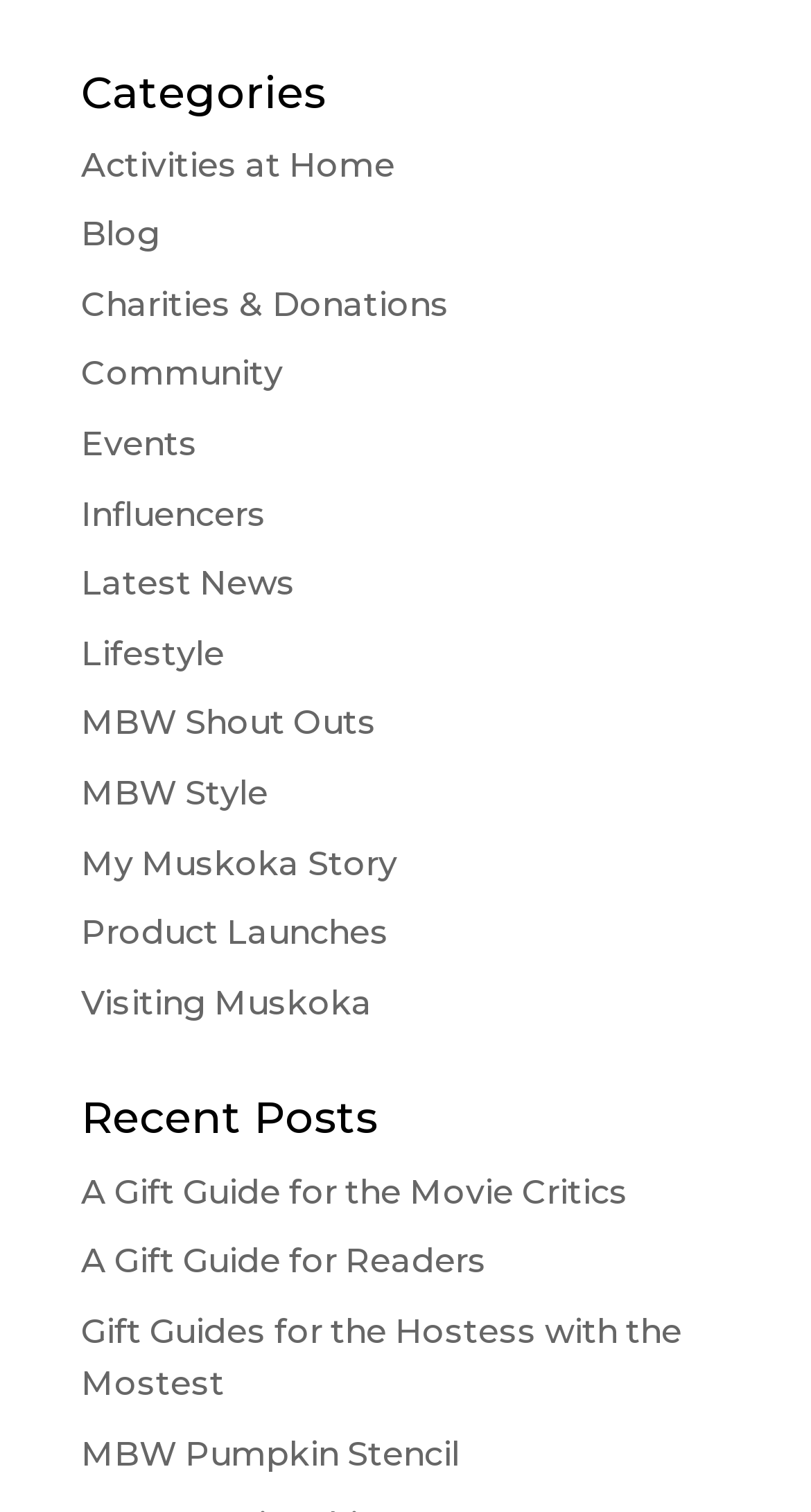Respond with a single word or short phrase to the following question: 
How many links are under the 'Categories' heading?

12